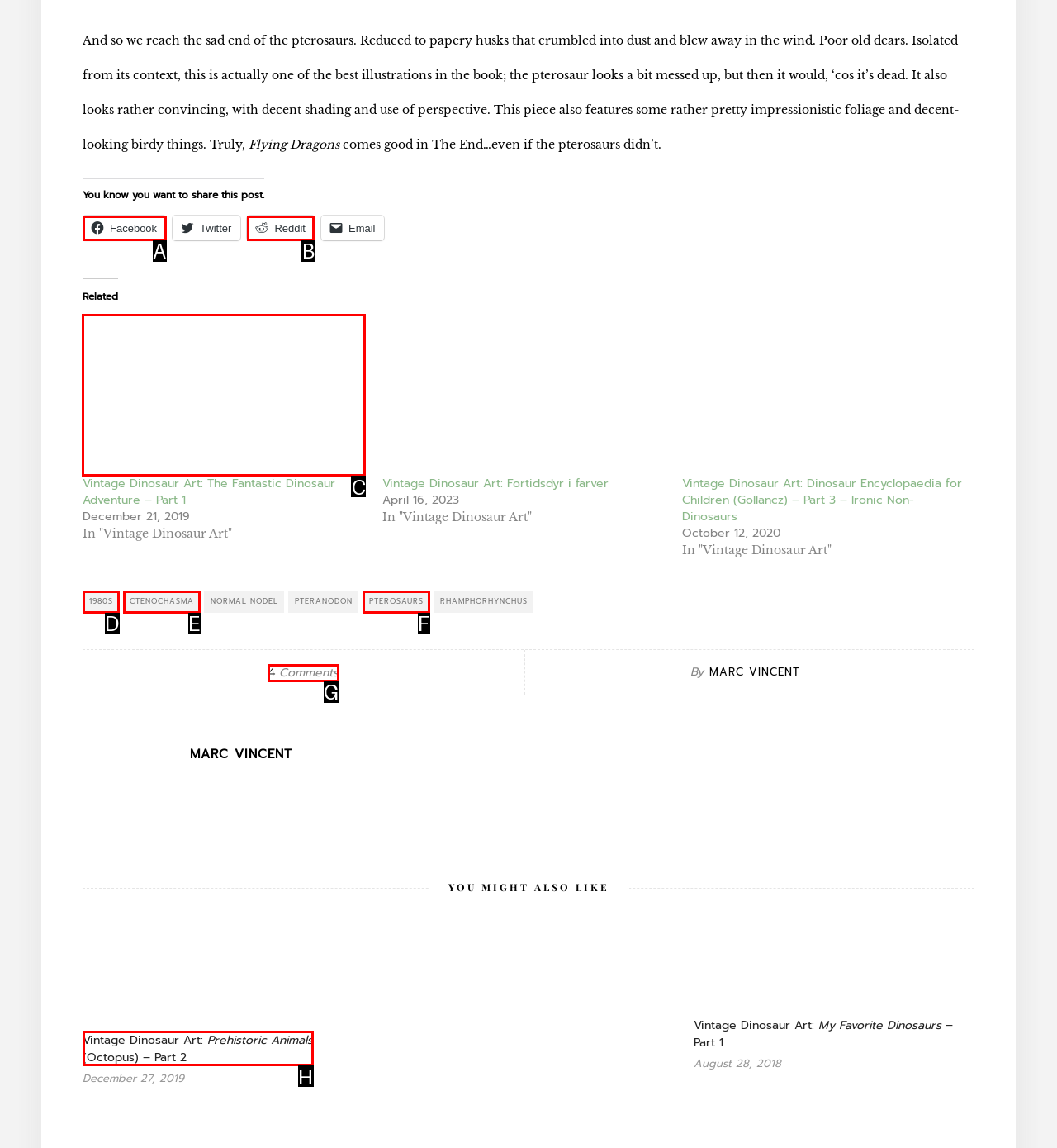Determine the HTML element to click for the instruction: Read related post 'Vintage Dinosaur Art: The Fantastic Dinosaur Adventure – Part 1'.
Answer with the letter corresponding to the correct choice from the provided options.

C